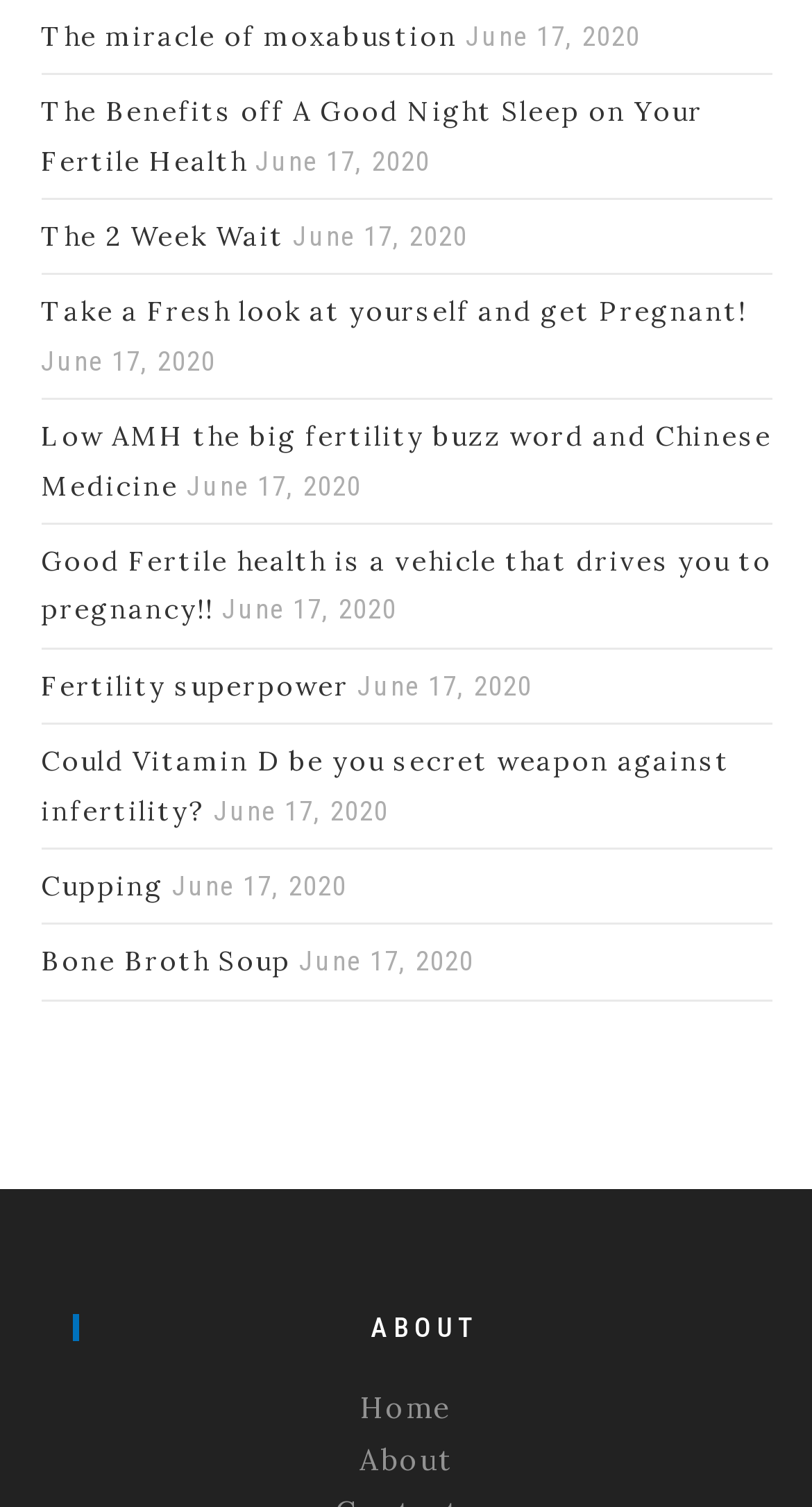Answer the question in one word or a short phrase:
What is the last link on the webpage?

Bone Broth Soup